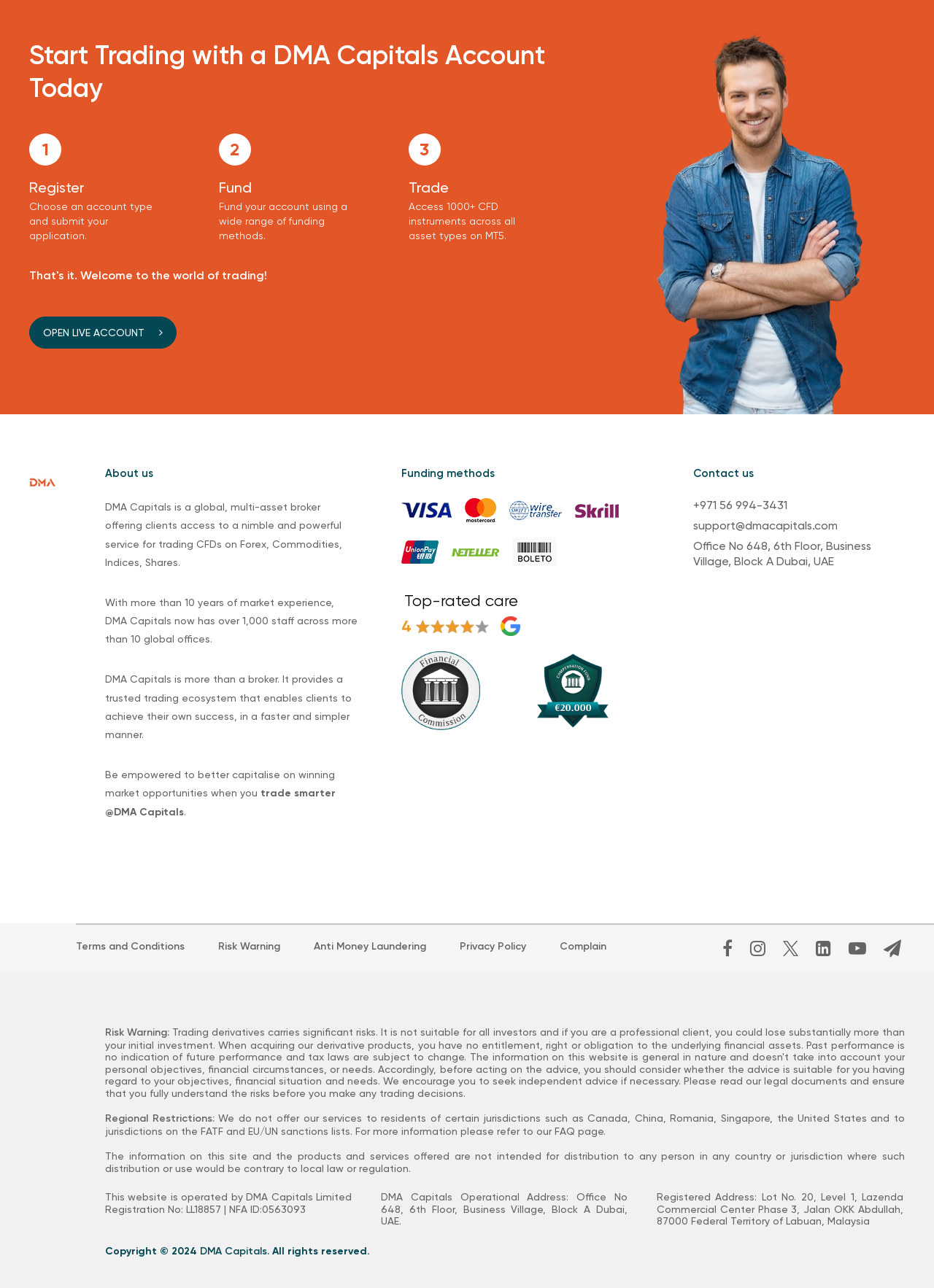Please locate the clickable area by providing the bounding box coordinates to follow this instruction: "View risk warning".

[0.234, 0.73, 0.3, 0.739]